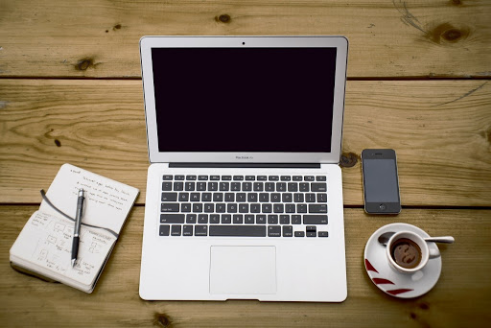Give a thorough description of the image, including any visible elements and their relationships.

The image features a minimalist workspace perfect for remote work. In the center, an elegant silver laptop is open, displaying a blank screen, symbolizing the beginning of a productive session. To the left, a notepad filled with sketches and notes accompanies a sleek black pen, suggesting organized planning and brainstorming. On the right, a smartphone lies beside a small cup of coffee, elegantly presented in a white and red striped saucer. The setup is placed on a rustic wooden table, enhancing the cozy and inviting atmosphere conducive to working from home. This arrangement embodies the essence of creating an efficient and focused home office environment.